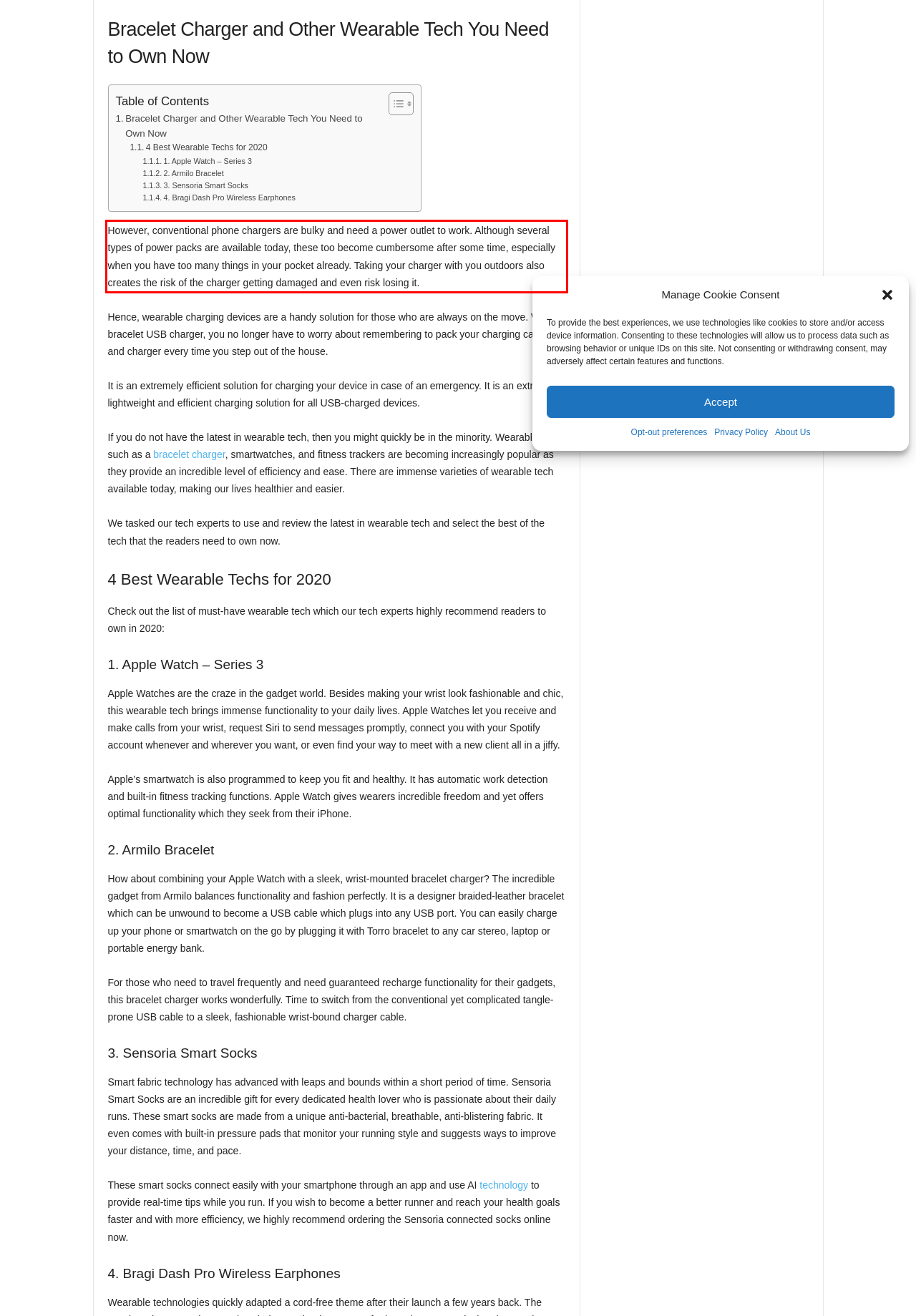Please use OCR to extract the text content from the red bounding box in the provided webpage screenshot.

However, conventional phone chargers are bulky and need a power outlet to work. Although several types of power packs are available today, these too become cumbersome after some time, especially when you have too many things in your pocket already. Taking your charger with you outdoors also creates the risk of the charger getting damaged and even risk losing it.